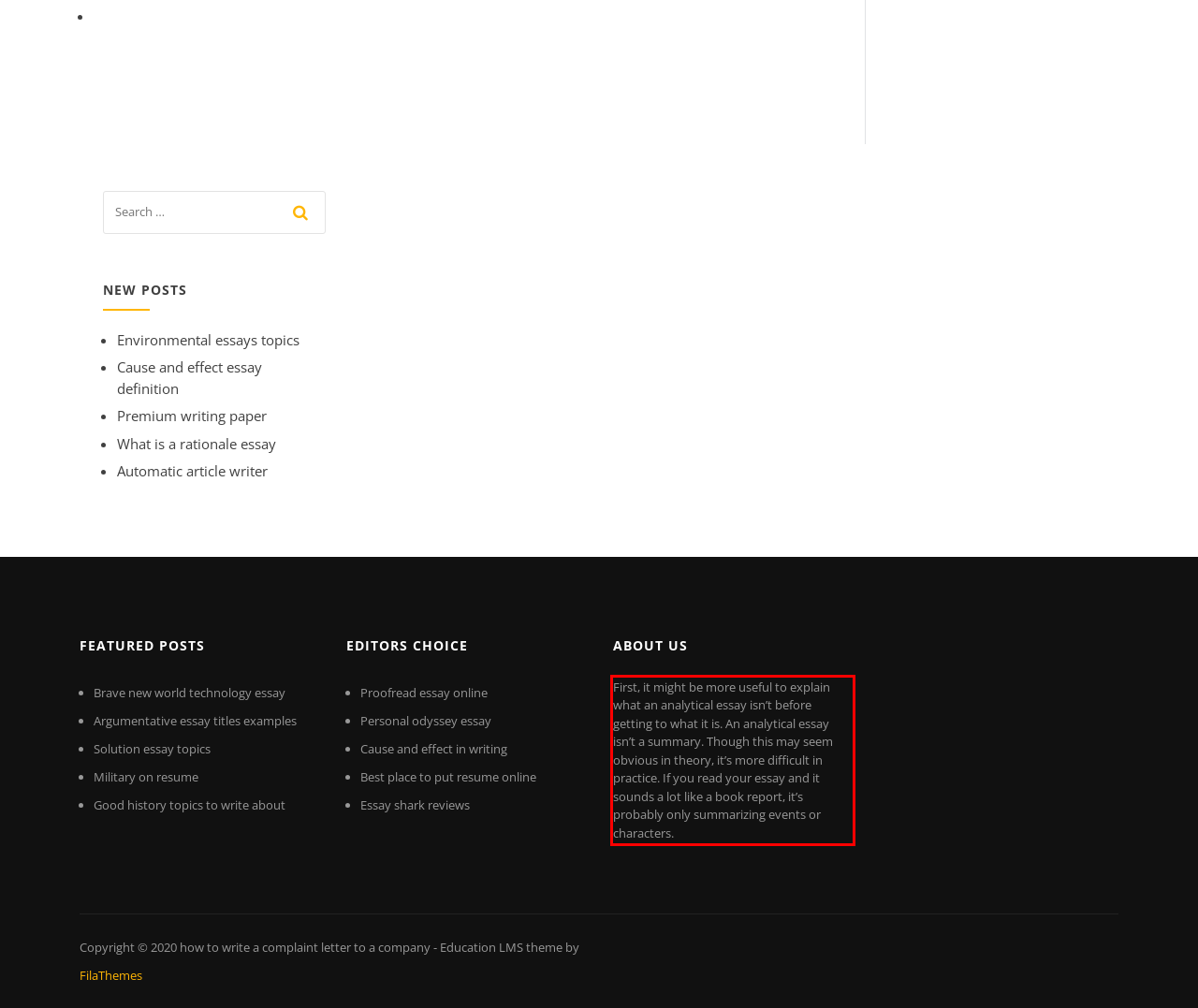You have a screenshot with a red rectangle around a UI element. Recognize and extract the text within this red bounding box using OCR.

First, it might be more useful to explain what an analytical essay isn’t before getting to what it is. An analytical essay isn’t a summary. Though this may seem obvious in theory, it’s more difficult in practice. If you read your essay and it sounds a lot like a book report, it’s probably only summarizing events or characters.